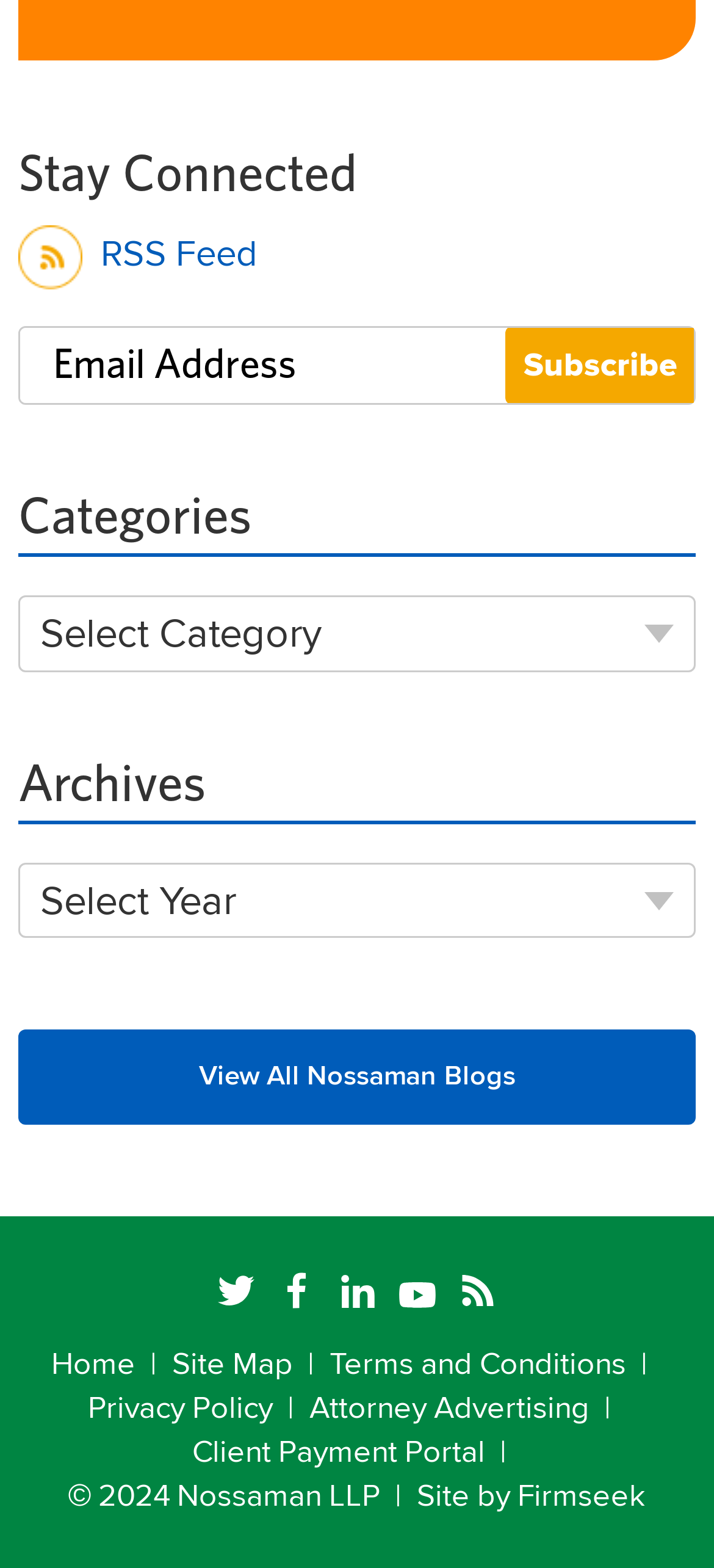Given the element description: "LinkedIn", predict the bounding box coordinates of the UI element it refers to, using four float numbers between 0 and 1, i.e., [left, top, right, bottom].

[0.458, 0.809, 0.542, 0.837]